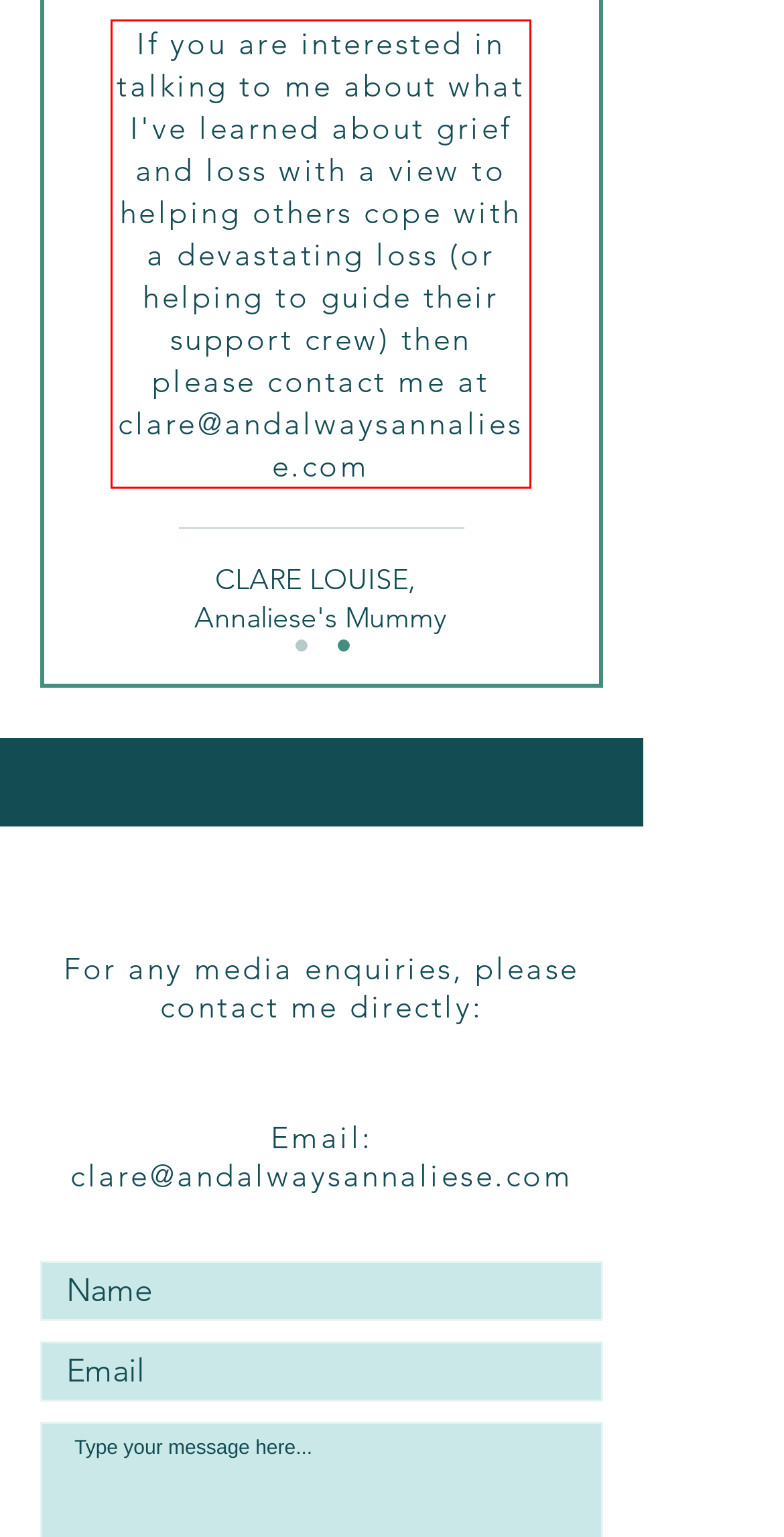In the given screenshot, locate the red bounding box and extract the text content from within it.

If you are interested in talking to me about what I've learned about grief and loss with a view to helping others cope with a devastating loss (or helping to guide their support crew) then please contact me at clare@andalwaysannaliese.com